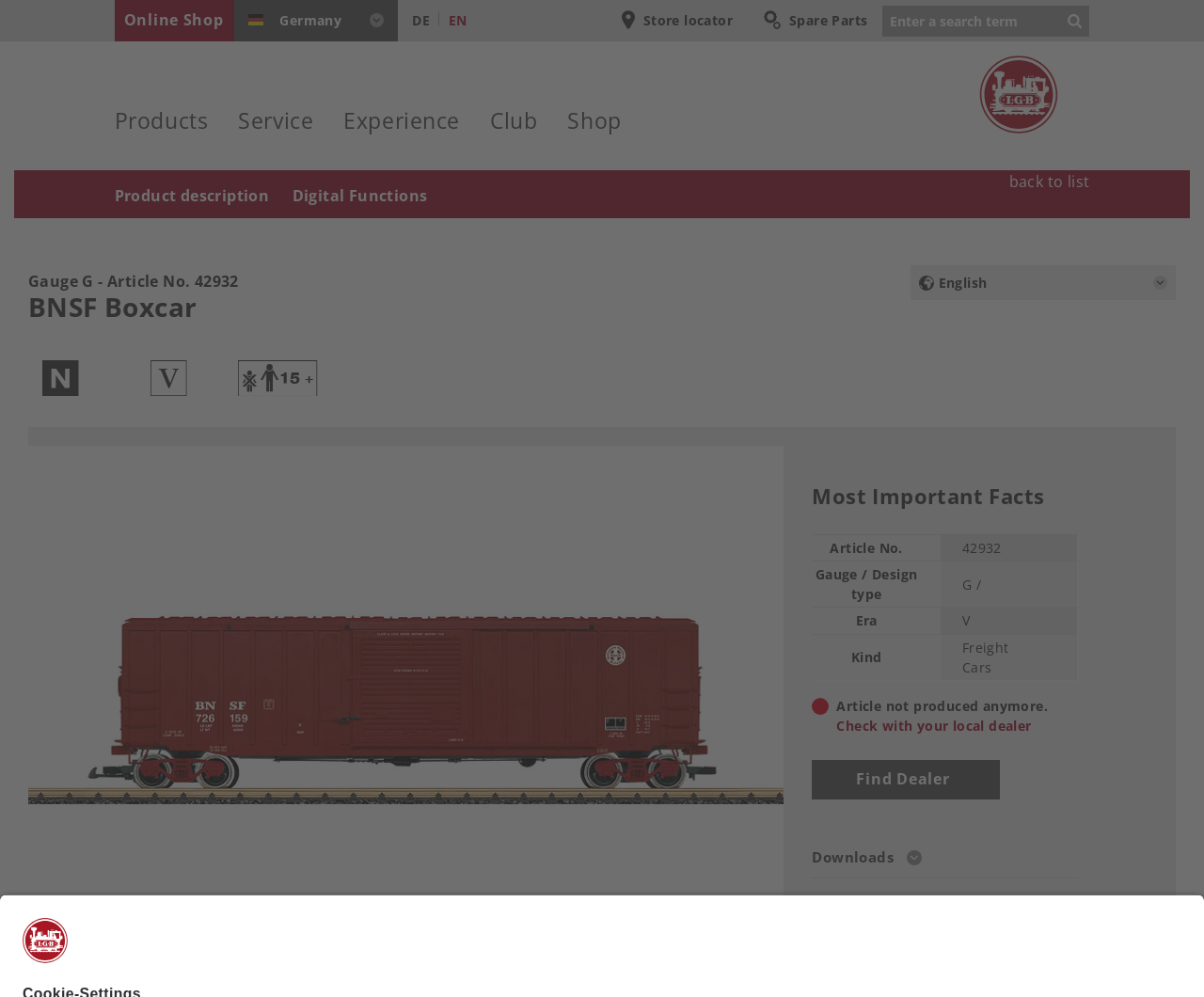Determine the bounding box coordinates for the area that needs to be clicked to fulfill this task: "Find a dealer". The coordinates must be given as four float numbers between 0 and 1, i.e., [left, top, right, bottom].

[0.674, 0.762, 0.831, 0.802]